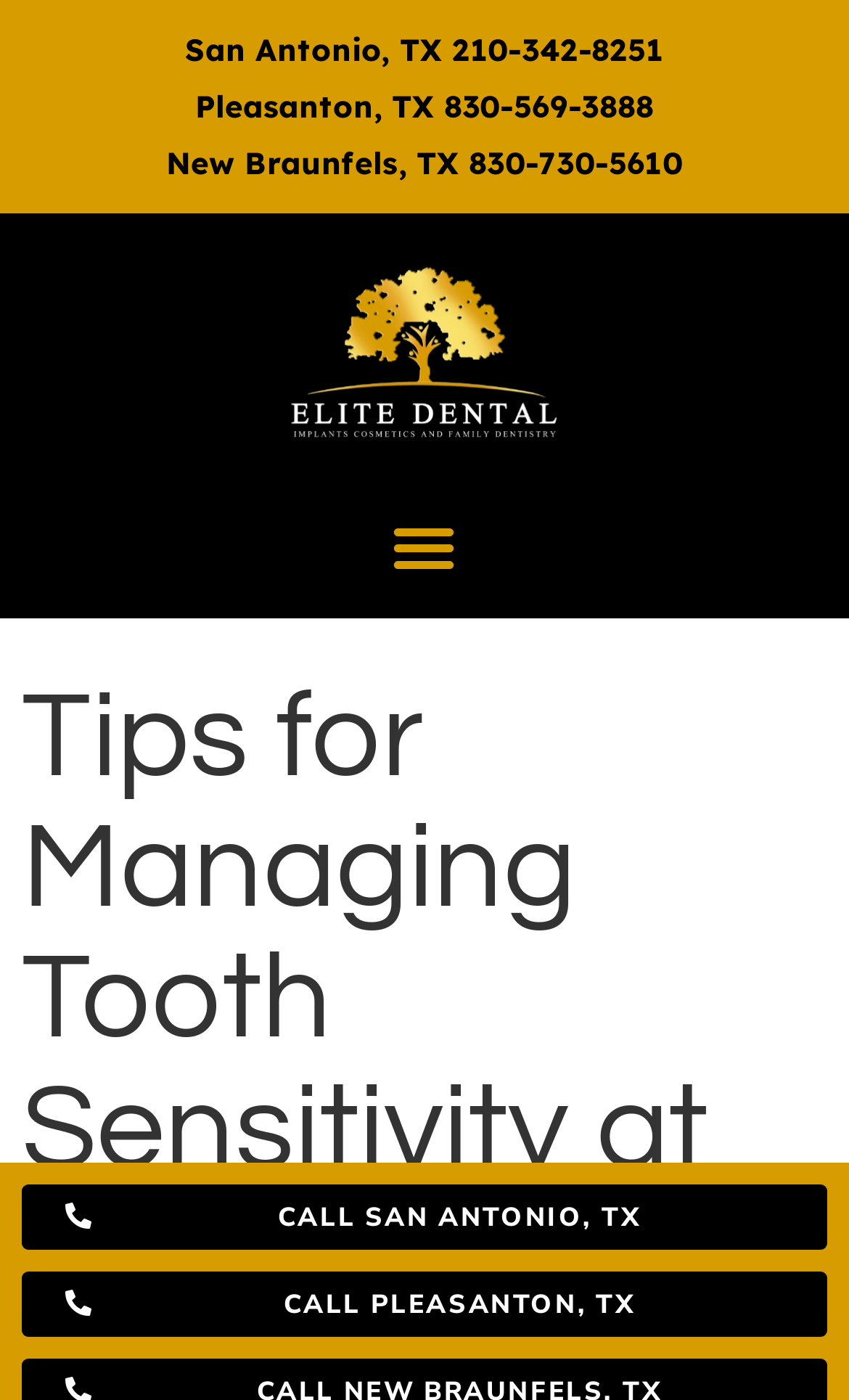How many locations are listed on the webpage?
Using the visual information, respond with a single word or phrase.

3